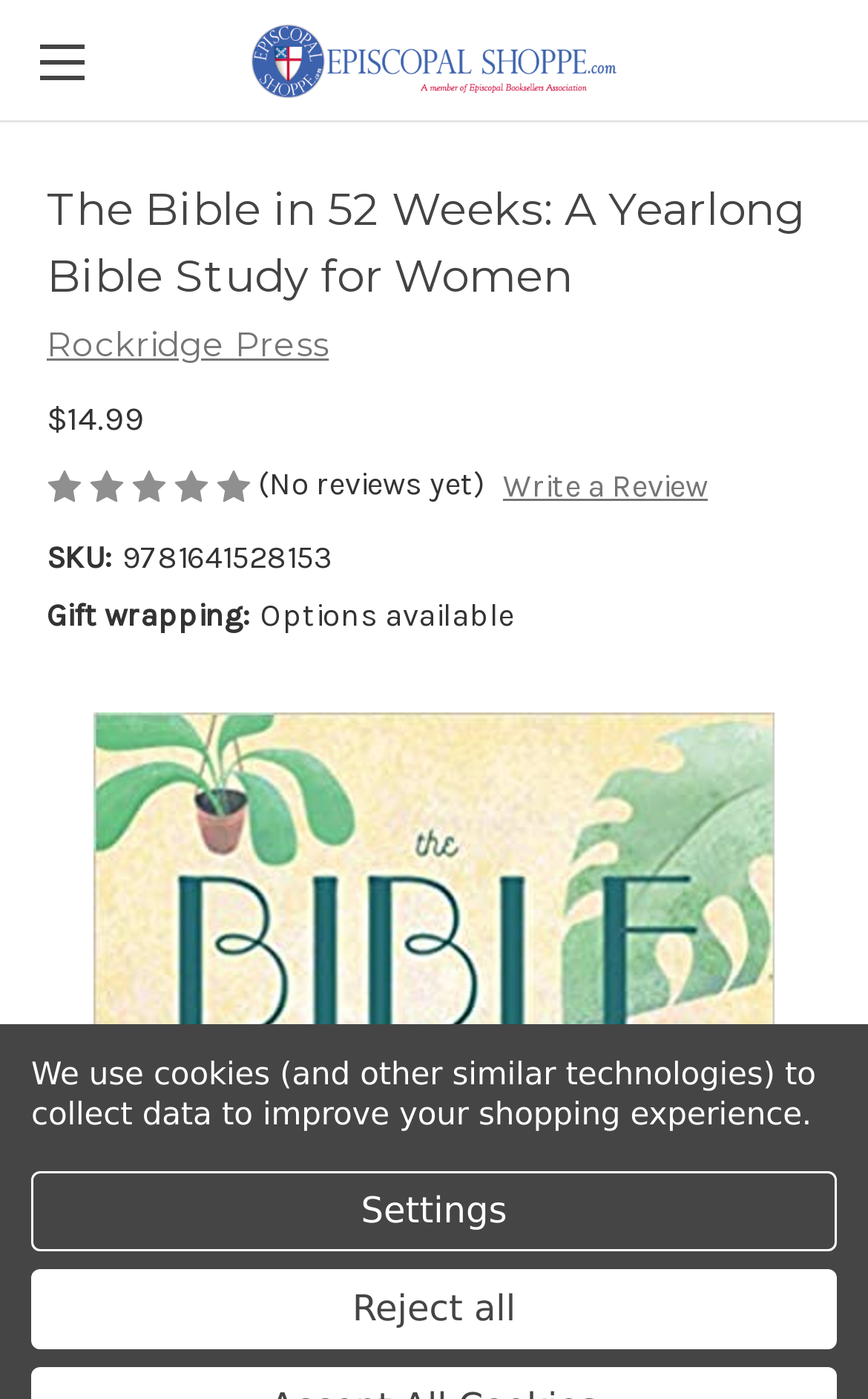Respond with a single word or short phrase to the following question: 
Is the product rated by customers?

No